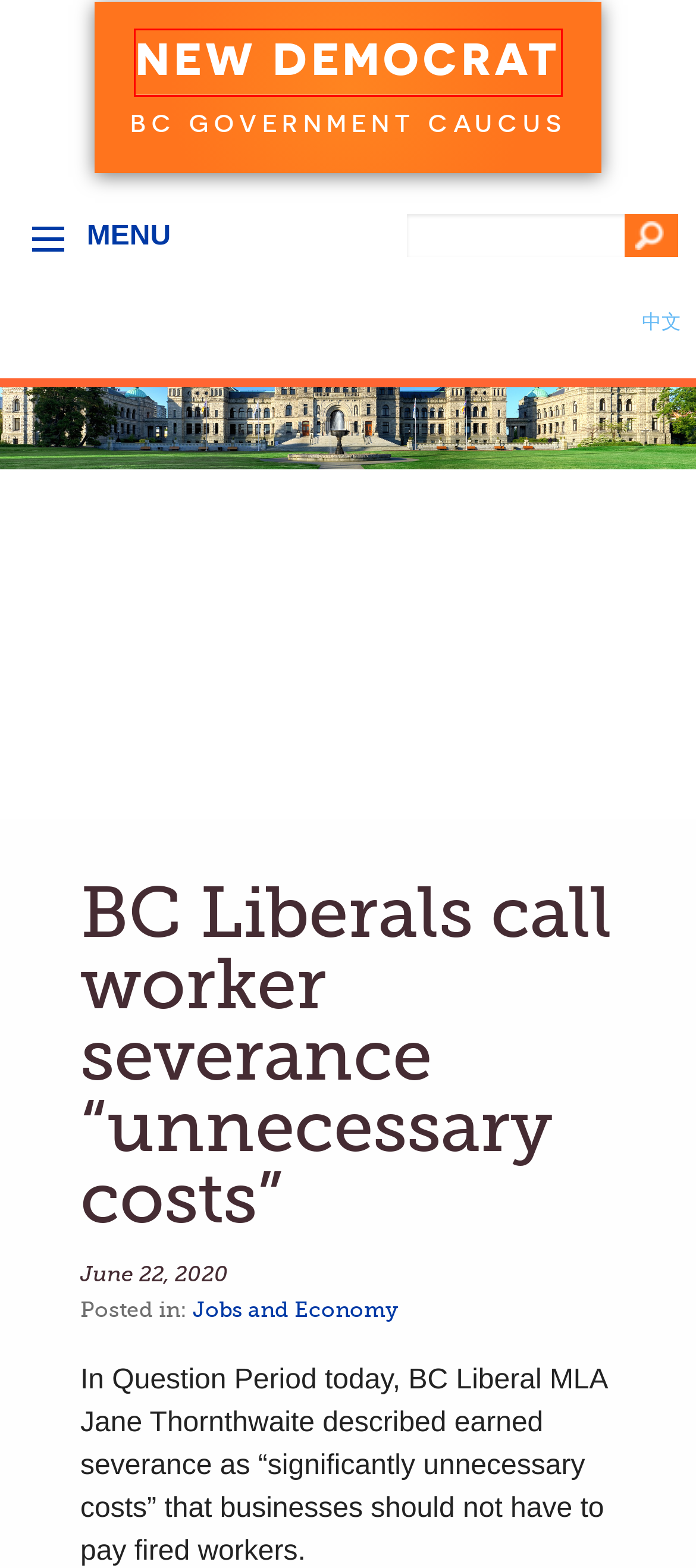Examine the screenshot of a webpage with a red bounding box around a UI element. Your task is to identify the webpage description that best corresponds to the new webpage after clicking the specified element. The given options are:
A. New Democrat BC Government Caucus
B. Health Care | New Democrat BC Government Caucus
C. Jobs and Economy | New Democrat BC Government Caucus
D. Affordability | BC New Democrat Government Caucus
E. 歡迎光臨「卑詩政府黨團」網站 | New Democrat BC Government Caucus
F. Emira Mears – Philanthropy, Strategy & Facilitation
G. Government creates COVID-19 temporary layoff period | BC Gov News
H. Strong Communities Archives | New Democrat BC Government Caucus

A